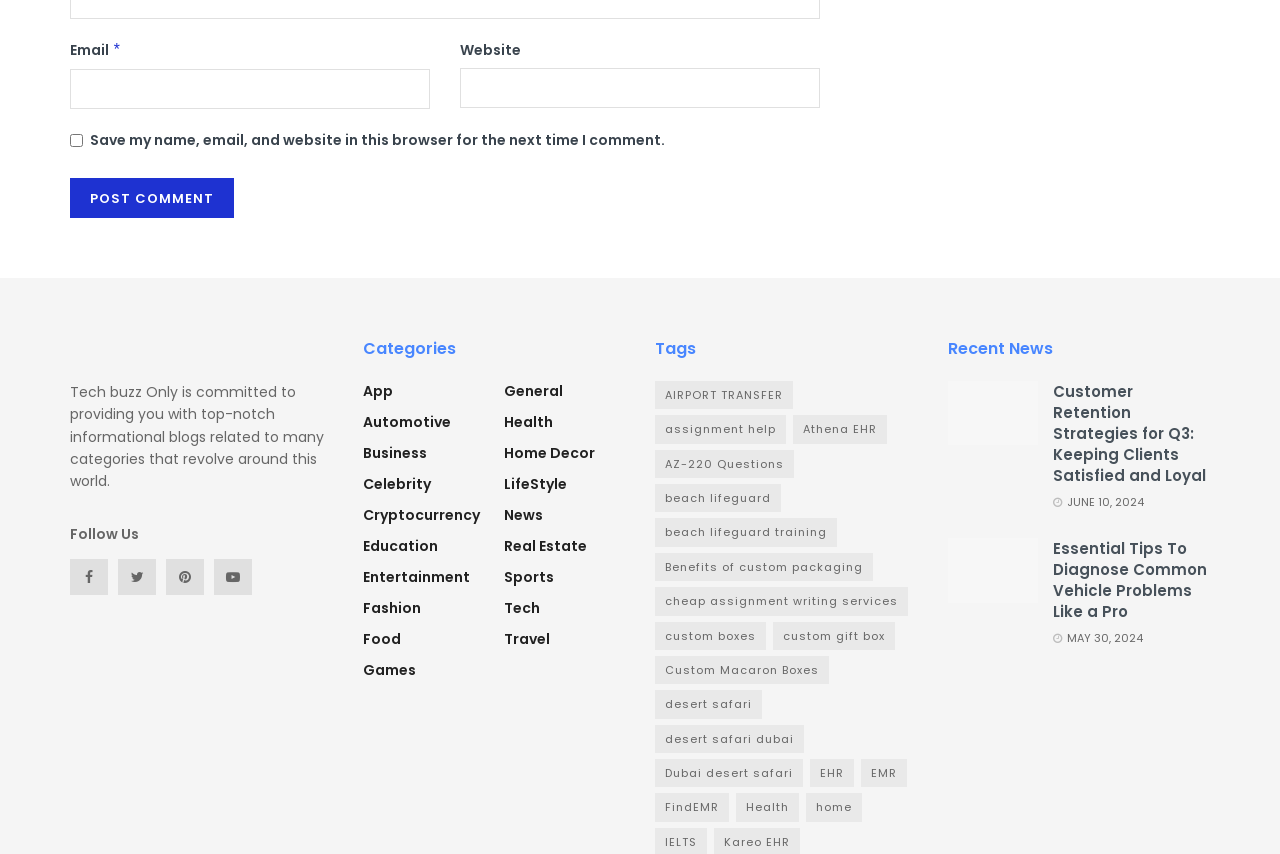Determine the bounding box coordinates for the UI element matching this description: "Kareo EHR".

[0.558, 0.965, 0.625, 0.998]